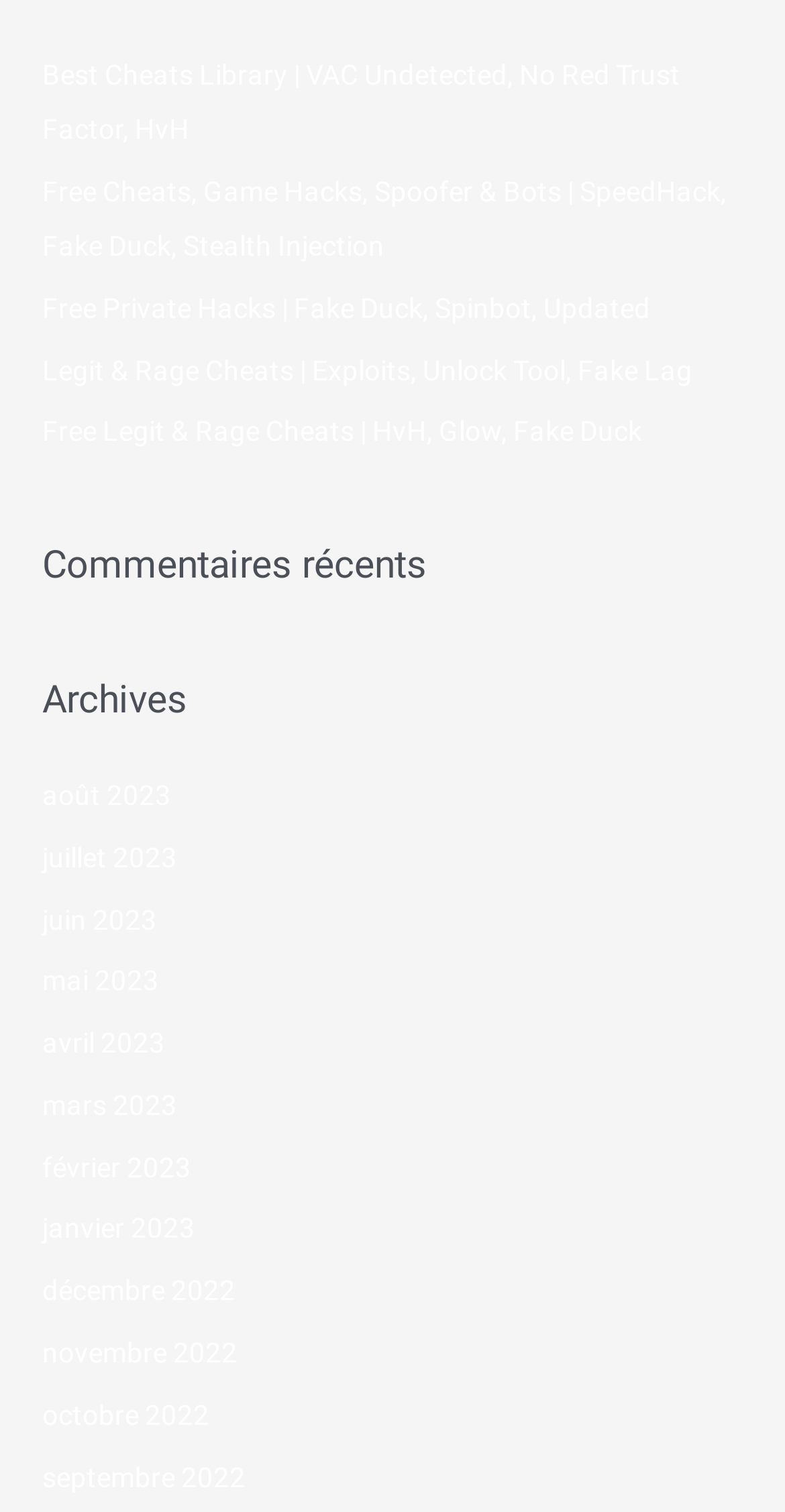Identify the bounding box coordinates for the region to click in order to carry out this instruction: "Explore Free Private Hacks". Provide the coordinates using four float numbers between 0 and 1, formatted as [left, top, right, bottom].

[0.054, 0.193, 0.828, 0.214]